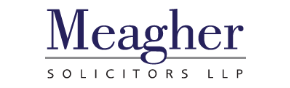Provide a one-word or brief phrase answer to the question:
What is written below 'Meagher'?

SOLICITORS LLP